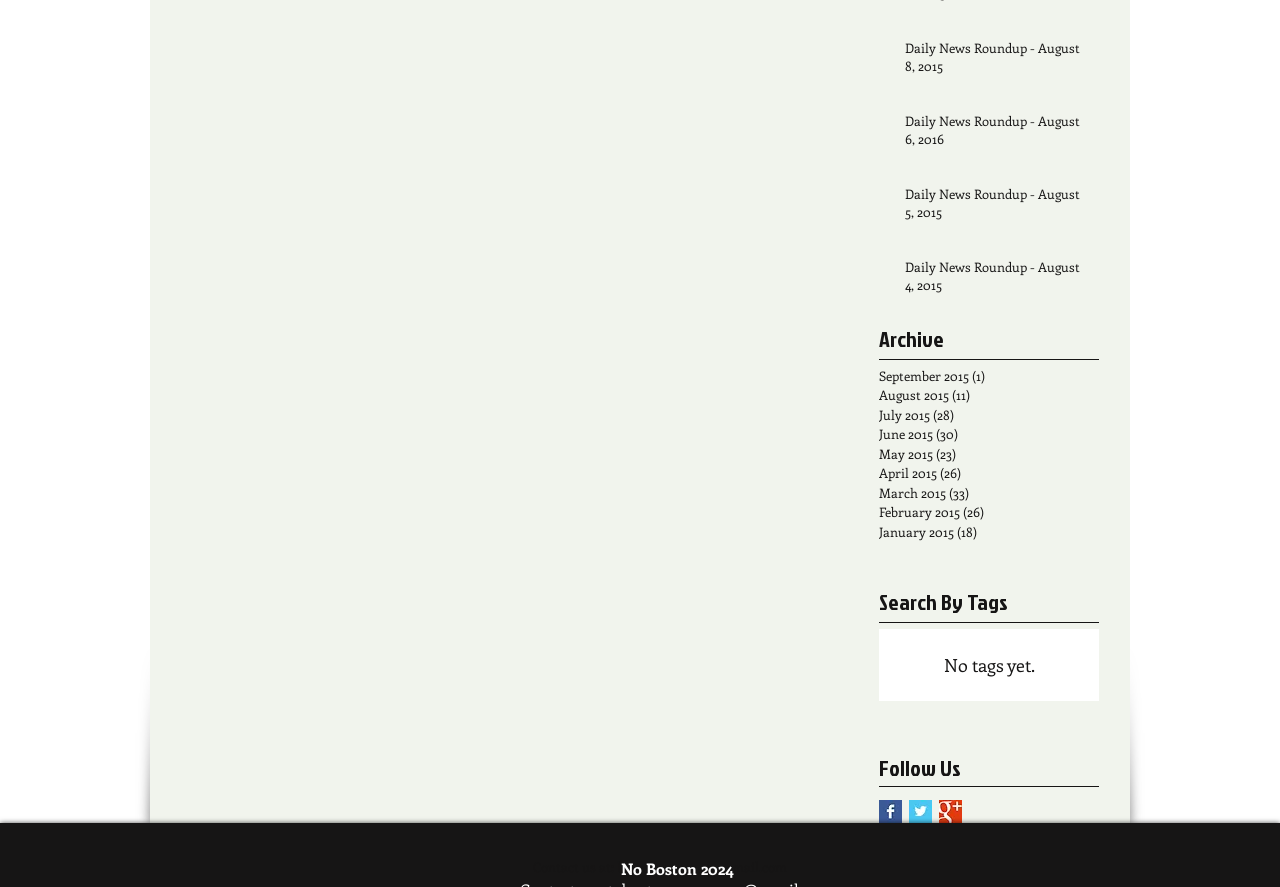Using the element description: "August 2015 (11) 11 posts", determine the bounding box coordinates. The coordinates should be in the format [left, top, right, bottom], with values between 0 and 1.

[0.687, 0.686, 0.851, 0.708]